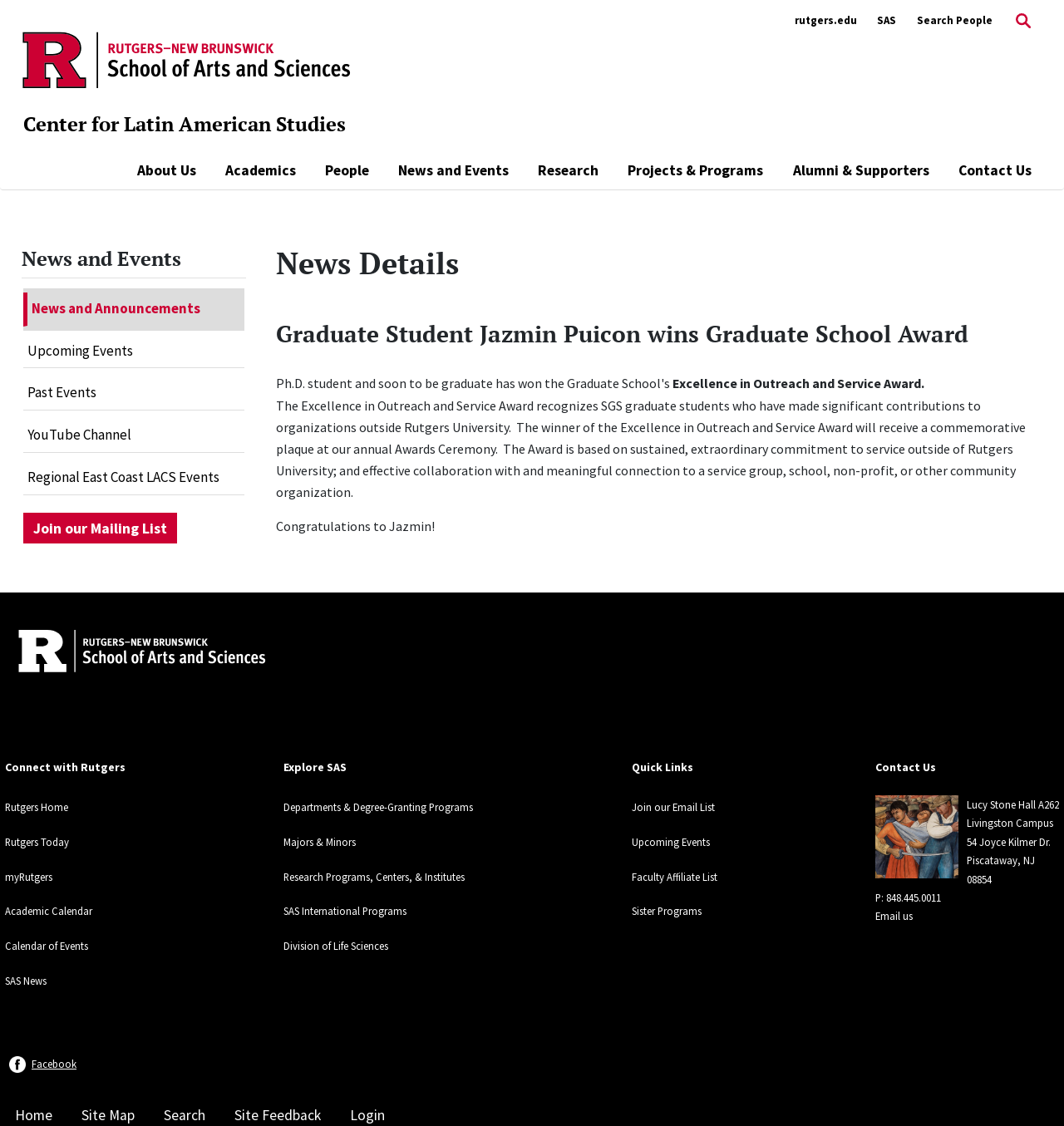Please find the bounding box coordinates of the clickable region needed to complete the following instruction: "Search the website". The bounding box coordinates must consist of four float numbers between 0 and 1, i.e., [left, top, right, bottom].

[0.952, 0.004, 0.972, 0.032]